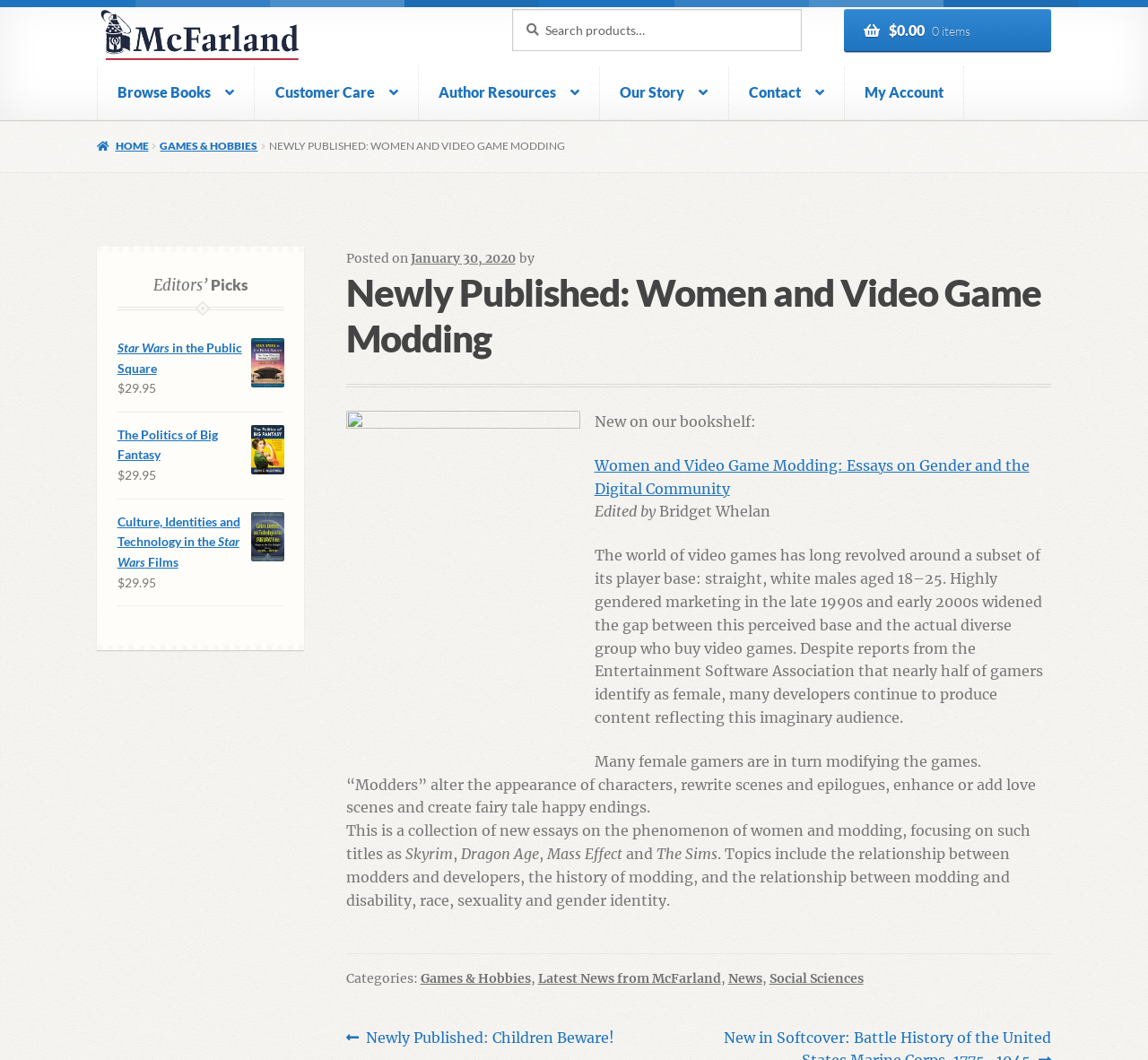Provide the bounding box coordinates of the UI element that matches the description: "Latest News from McFarland".

[0.468, 0.915, 0.628, 0.931]